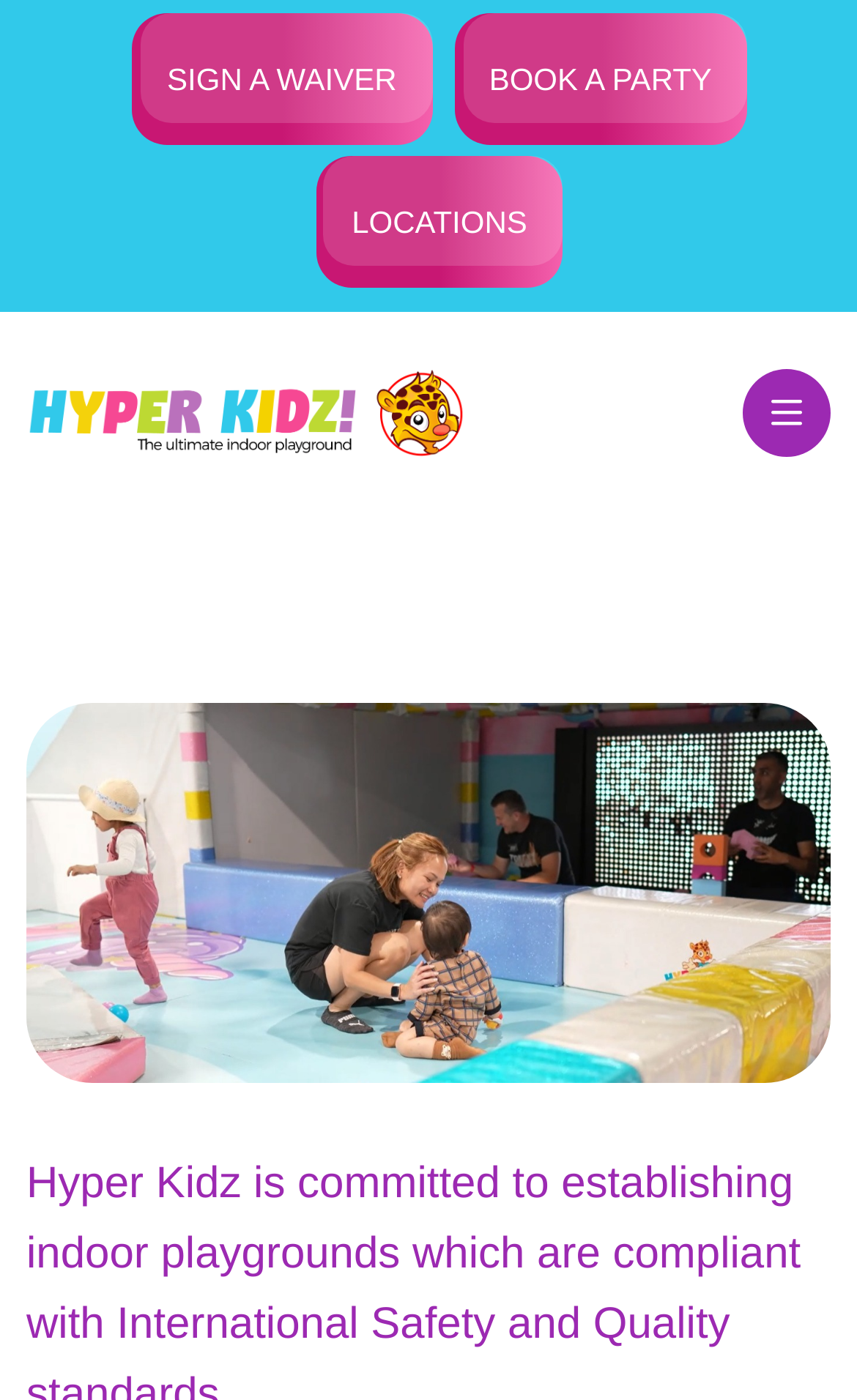Ascertain the bounding box coordinates for the UI element detailed here: "SIGN A WAIVER". The coordinates should be provided as [left, top, right, bottom] with each value being a float between 0 and 1.

[0.154, 0.009, 0.504, 0.104]